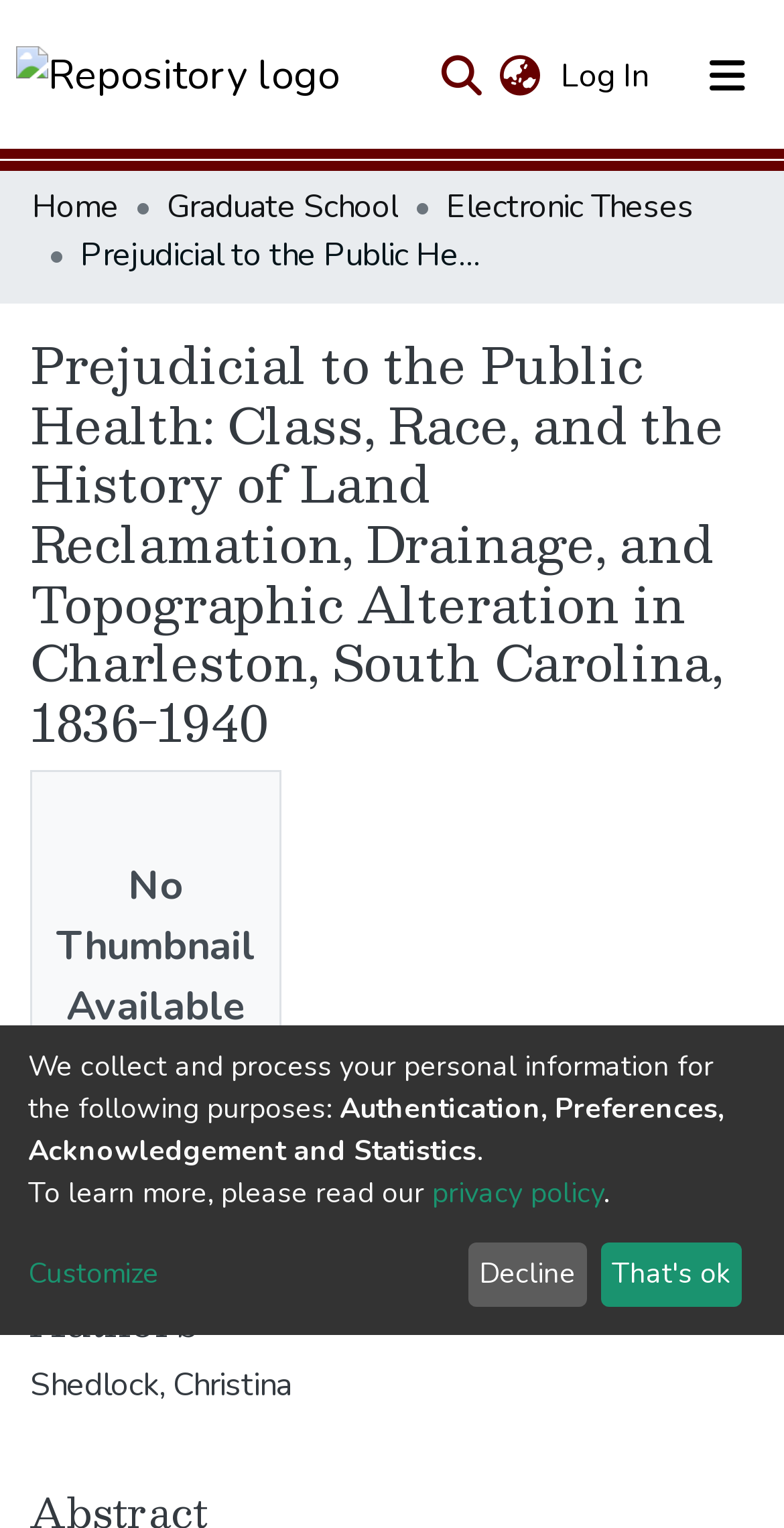Find the bounding box coordinates for the element that must be clicked to complete the instruction: "Go to Communities & Collections". The coordinates should be four float numbers between 0 and 1, indicated as [left, top, right, bottom].

[0.041, 0.105, 0.513, 0.158]